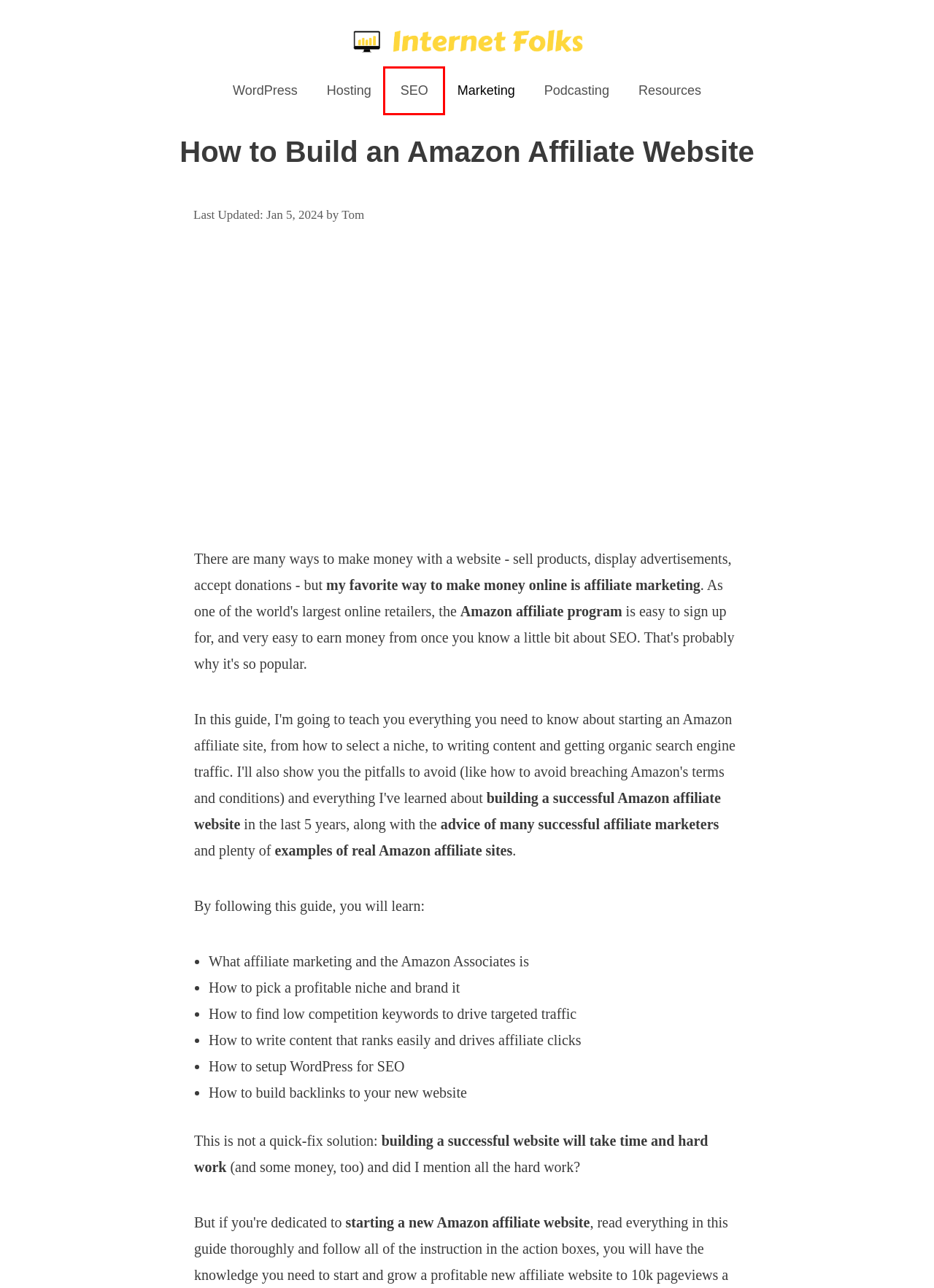With the provided screenshot showing a webpage and a red bounding box, determine which webpage description best fits the new page that appears after clicking the element inside the red box. Here are the options:
A. Recommended WordPress plugins, themes, hosting + SEO tools
B. Wordpress Tutorials, Examples and Reviews from InternetFolks.com
C. WordPress Tutorials, Reviews + SEO Experiments from Internet Folks
D. Podcasting articles and resources from InternetFolks.com
E. Hosting  | Internet Folks
F. Marketing articles from InternetFolks.com
G. AmaLinks Pro Affiliate Plugin [2024 Review, Example + Setup]
H. SEO Tutorials and Experiments from InternetFolks.com

H